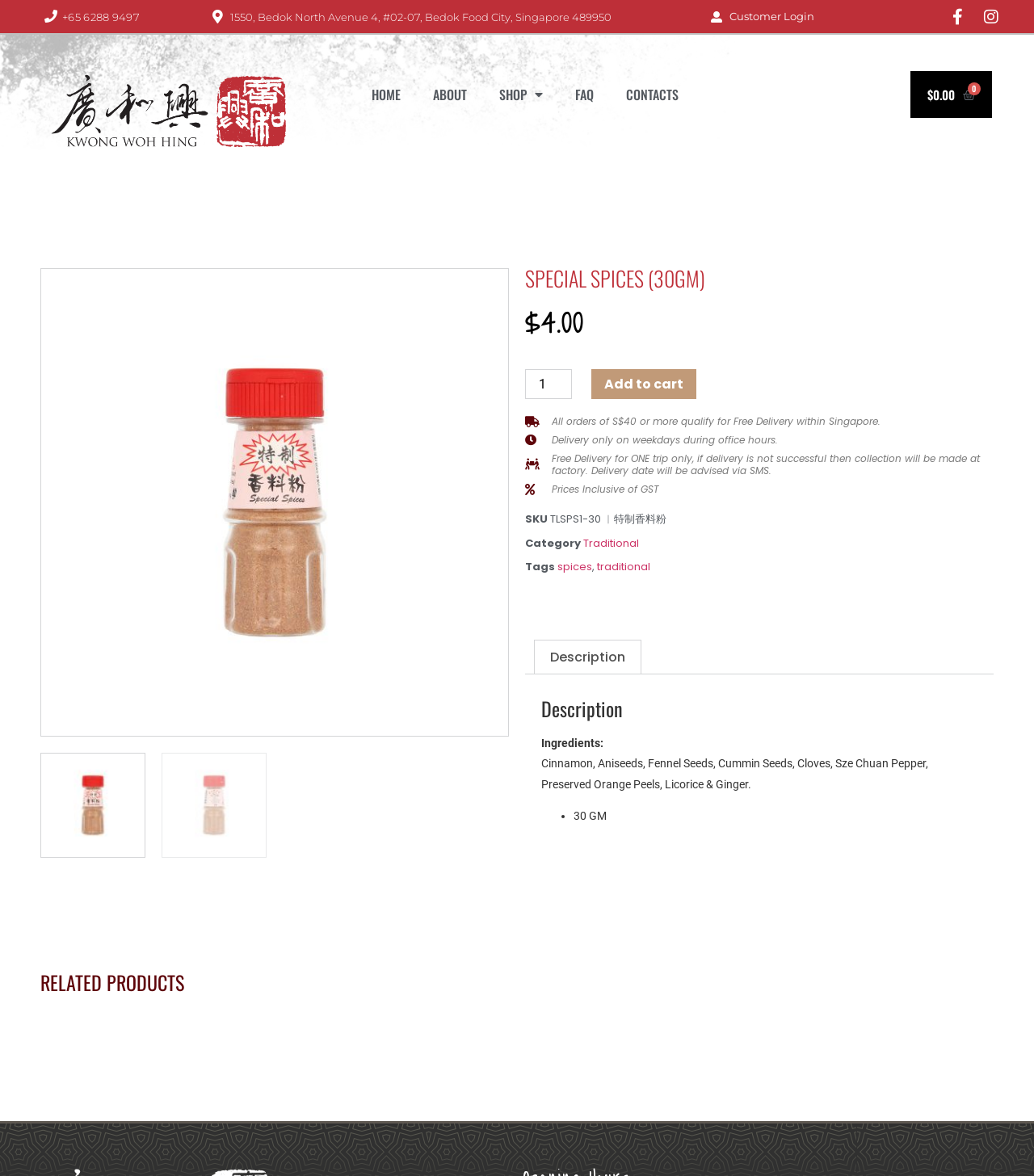What is the category of the Special Spices?
Please provide a comprehensive answer based on the contents of the image.

I found the category by looking at the product information section, where I saw a static text element with the text 'Category' followed by a link with the text 'Traditional', which indicates the category of the product.